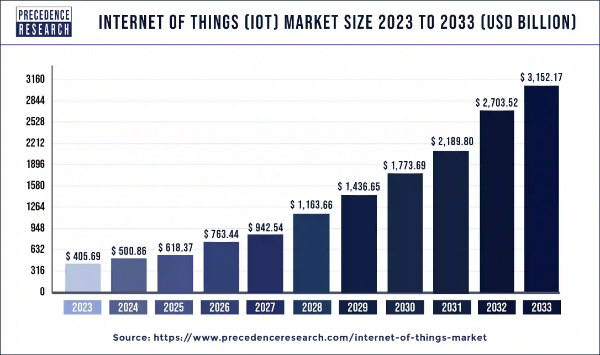Refer to the image and offer a detailed explanation in response to the question: What is the source of the data in the graph?

The source of the data is mentioned at the bottom of the graph, which is Precedence Research. This citation enhances the credibility and context of the graph.